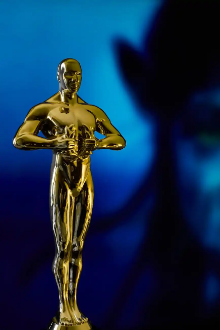Reply to the question with a single word or phrase:
What type of themes is the image related to?

Fantasy or sci-fi